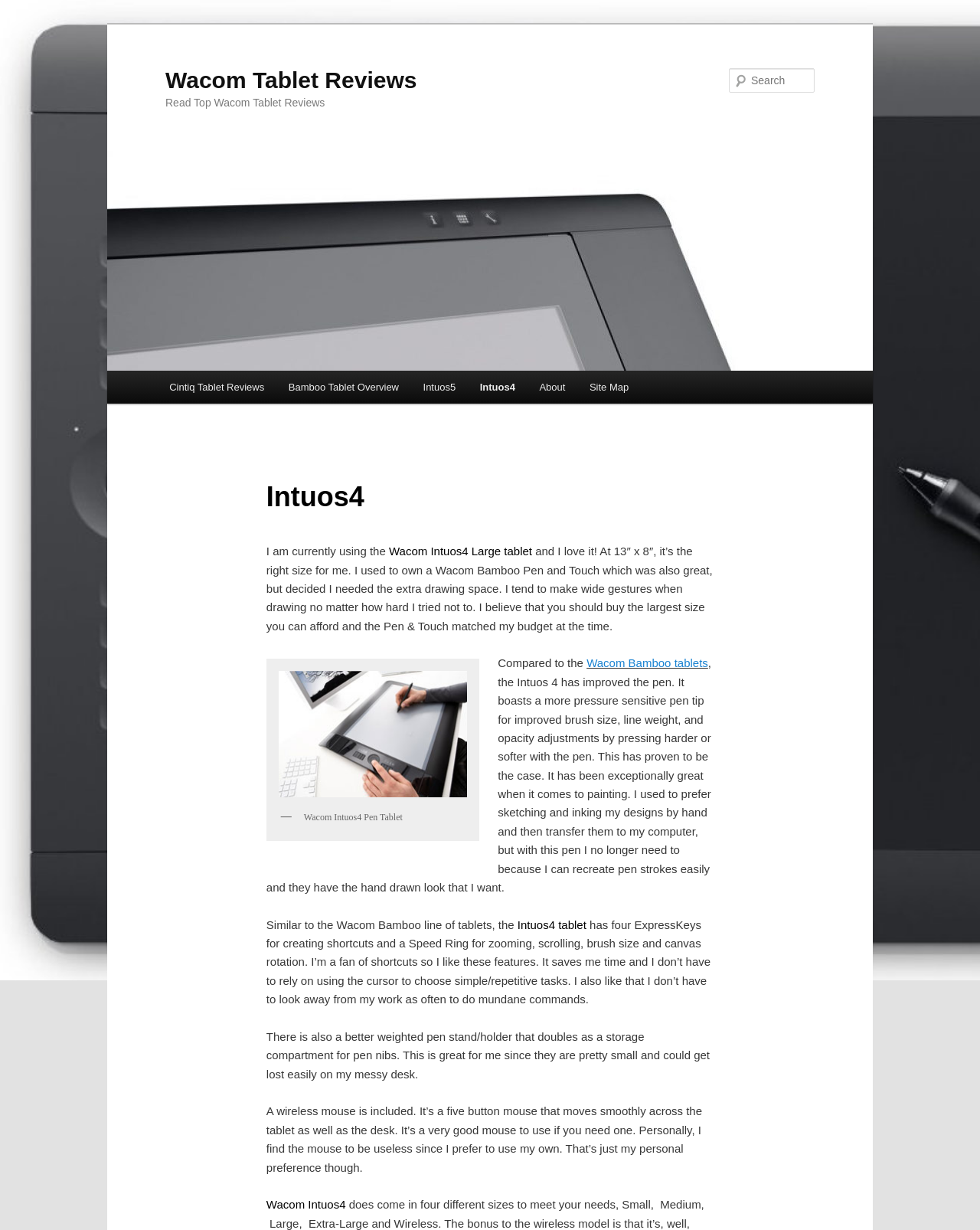Find the bounding box coordinates corresponding to the UI element with the description: "About". The coordinates should be formatted as [left, top, right, bottom], with values as floats between 0 and 1.

[0.538, 0.301, 0.589, 0.328]